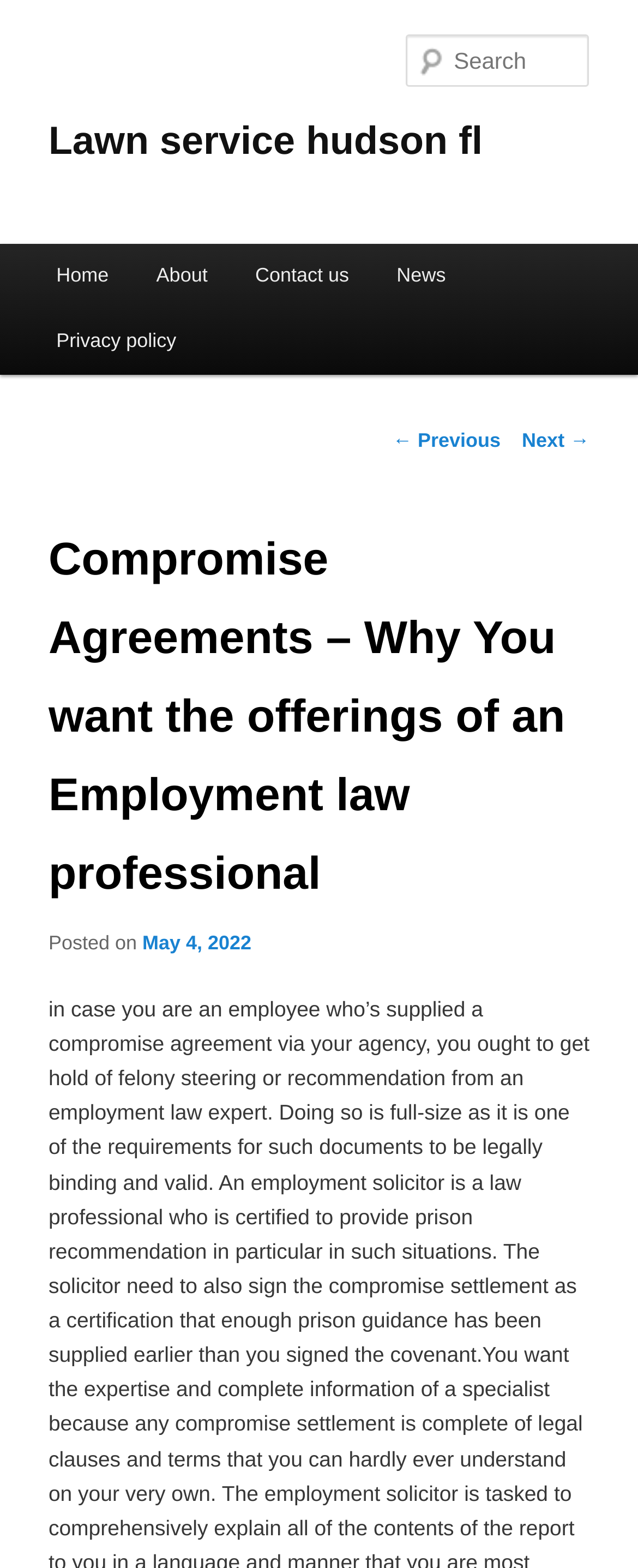Please locate the bounding box coordinates of the element that needs to be clicked to achieve the following instruction: "View About us page". The coordinates should be four float numbers between 0 and 1, i.e., [left, top, right, bottom].

None